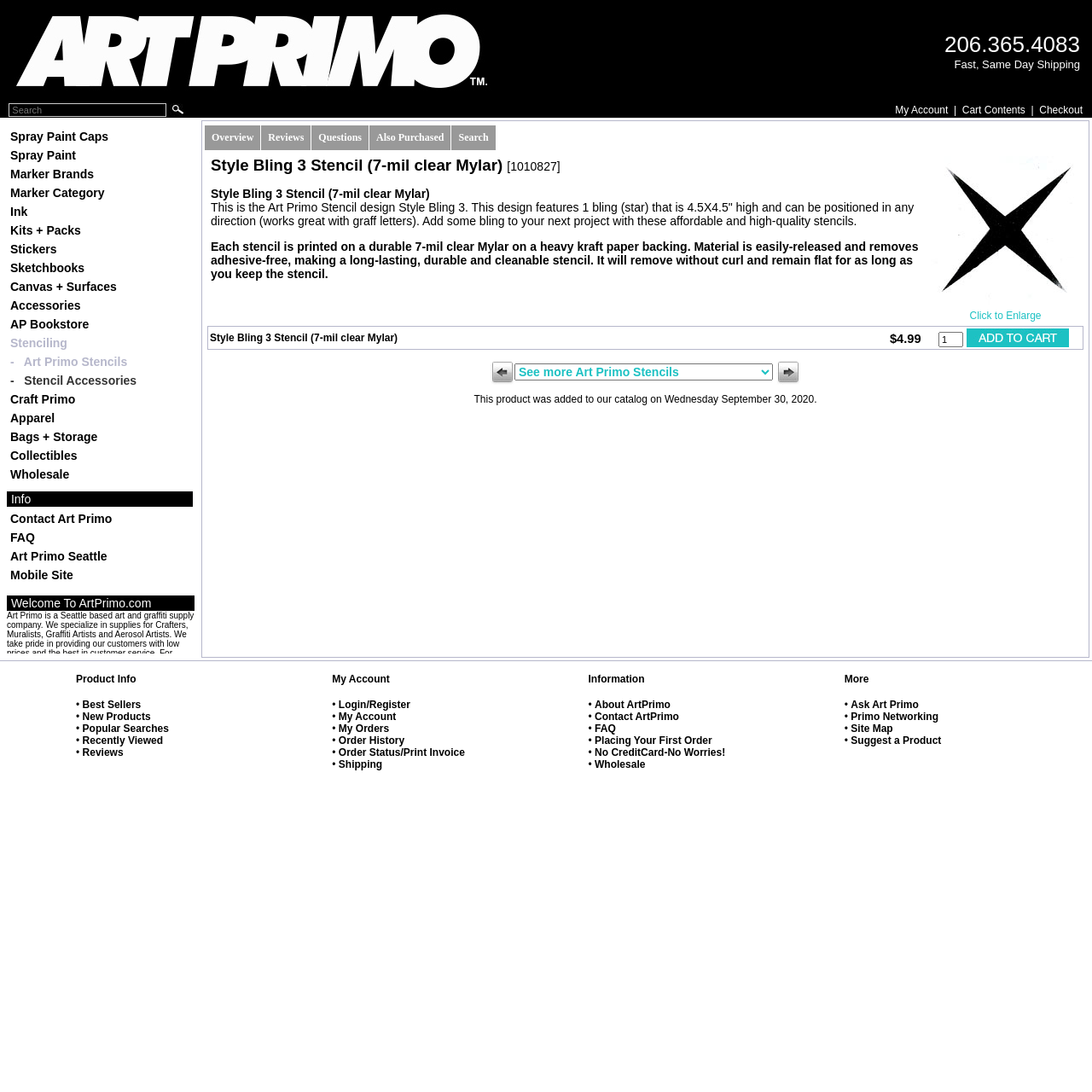Locate the bounding box coordinates of the element's region that should be clicked to carry out the following instruction: "add Style Bling 3 Stencil to cart". The coordinates need to be four float numbers between 0 and 1, i.e., [left, top, right, bottom].

[0.184, 0.11, 0.998, 0.602]